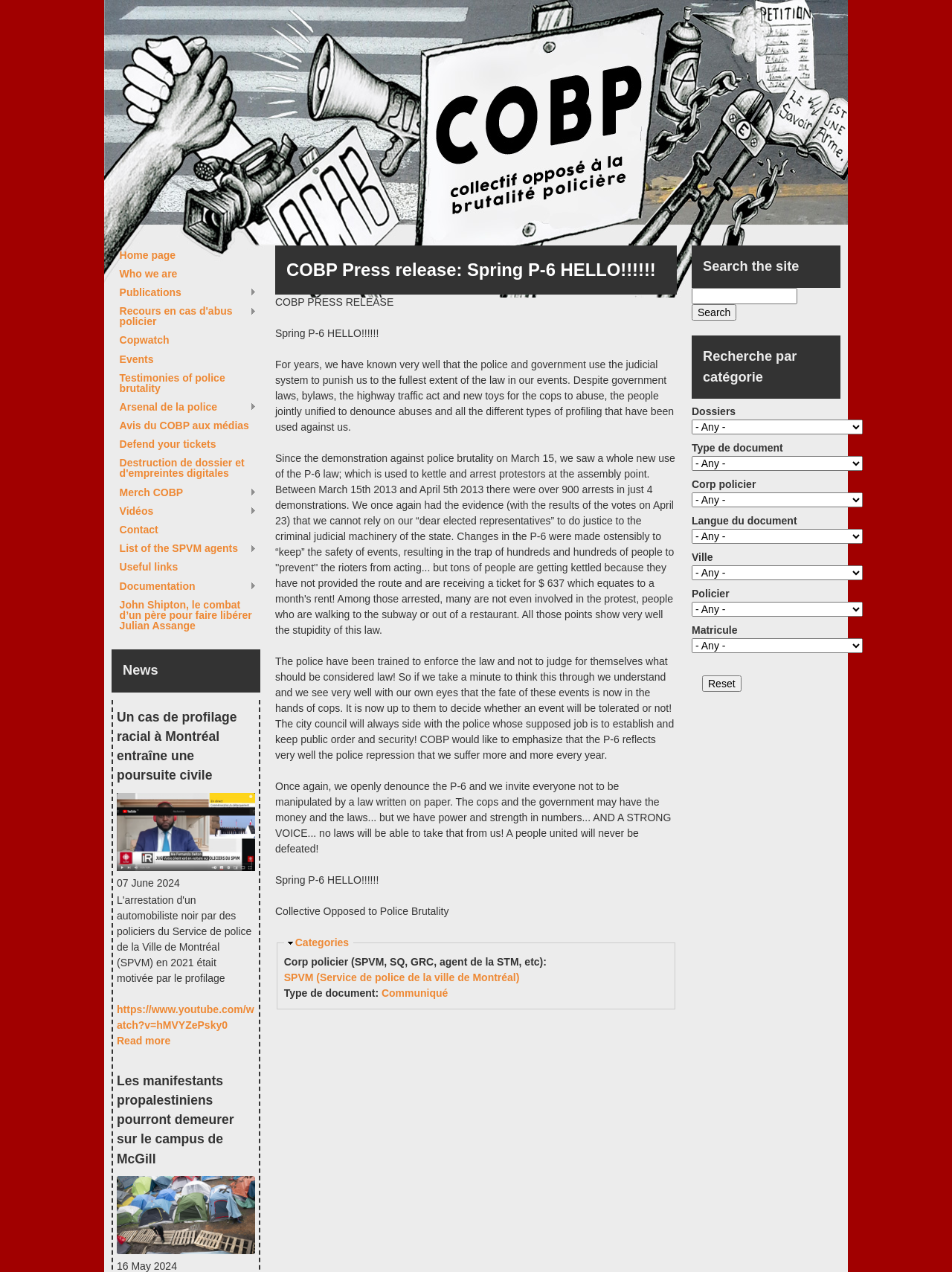Respond with a single word or phrase for the following question: 
What is the purpose of the 'Hide Categories' section?

To filter search results